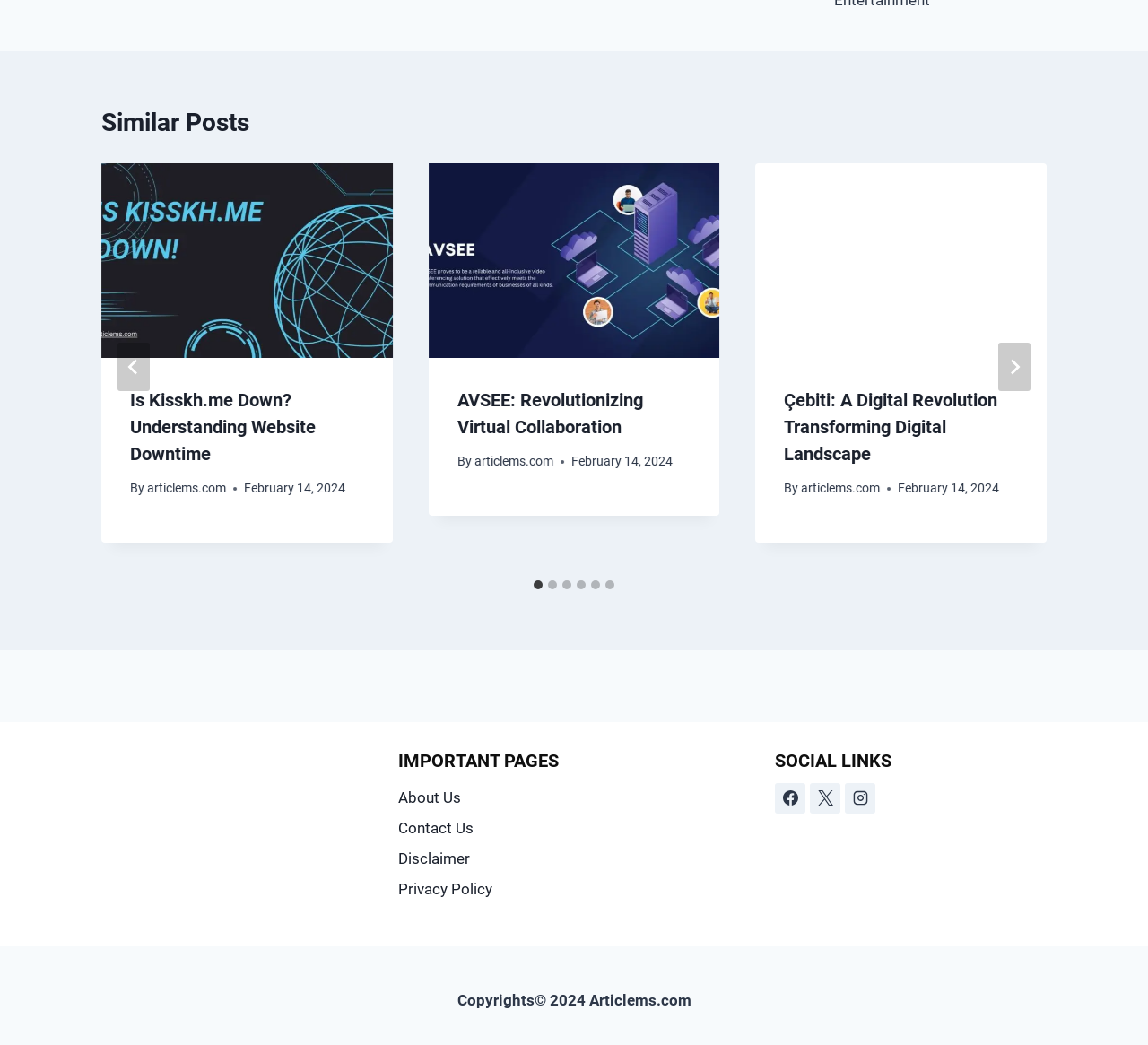Using the given element description, provide the bounding box coordinates (top-left x, top-left y, bottom-right x, bottom-right y) for the corresponding UI element in the screenshot: parent_node: AVSEE: Revolutionizing Virtual Collaboration

[0.373, 0.156, 0.627, 0.342]